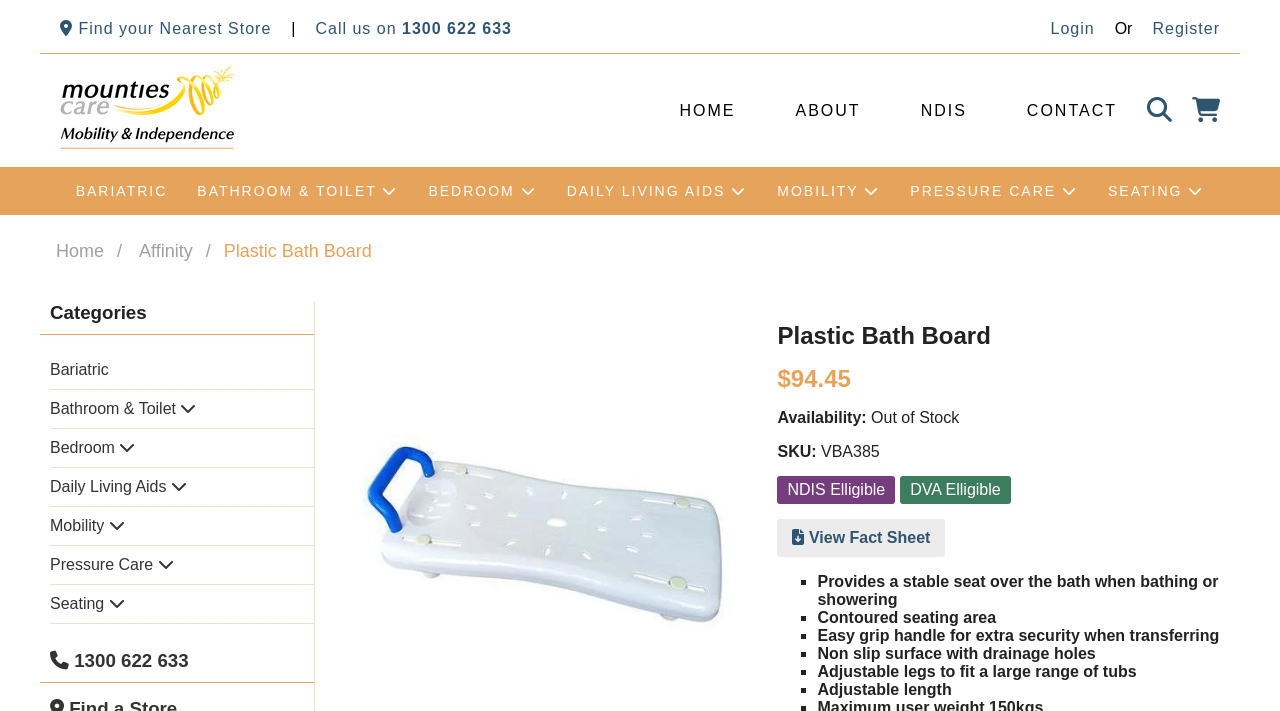Bounding box coordinates are specified in the format (top-left x, top-left y, bottom-right x, bottom-right y). All values are floating point numbers bounded between 0 and 1. Please provide the bounding box coordinate of the region this sentence describes: Register

[0.0, 0.226, 0.055, 0.29]